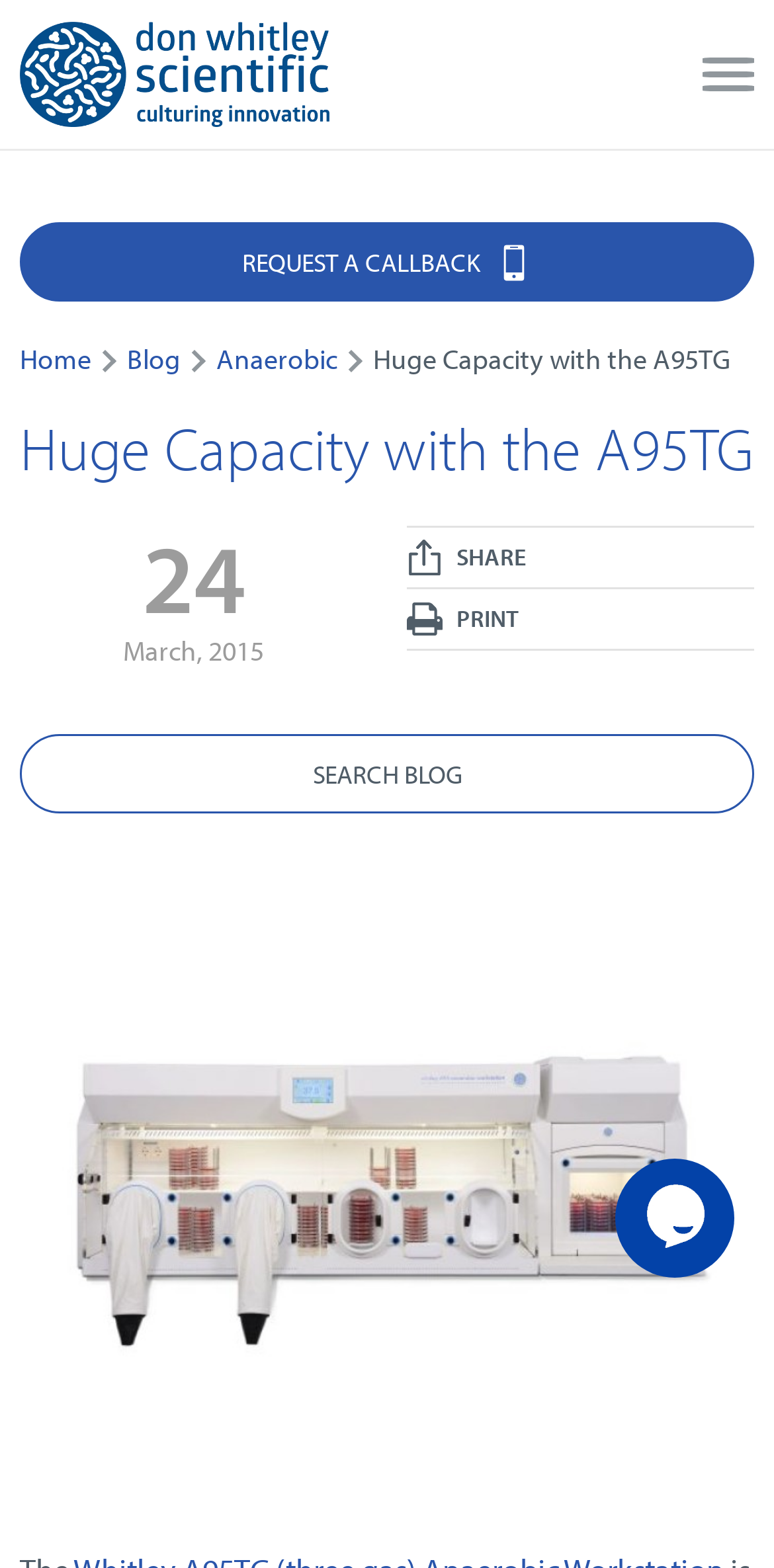Determine the bounding box coordinates of the clickable region to execute the instruction: "Go to the home page". The coordinates should be four float numbers between 0 and 1, denoted as [left, top, right, bottom].

[0.026, 0.215, 0.118, 0.24]